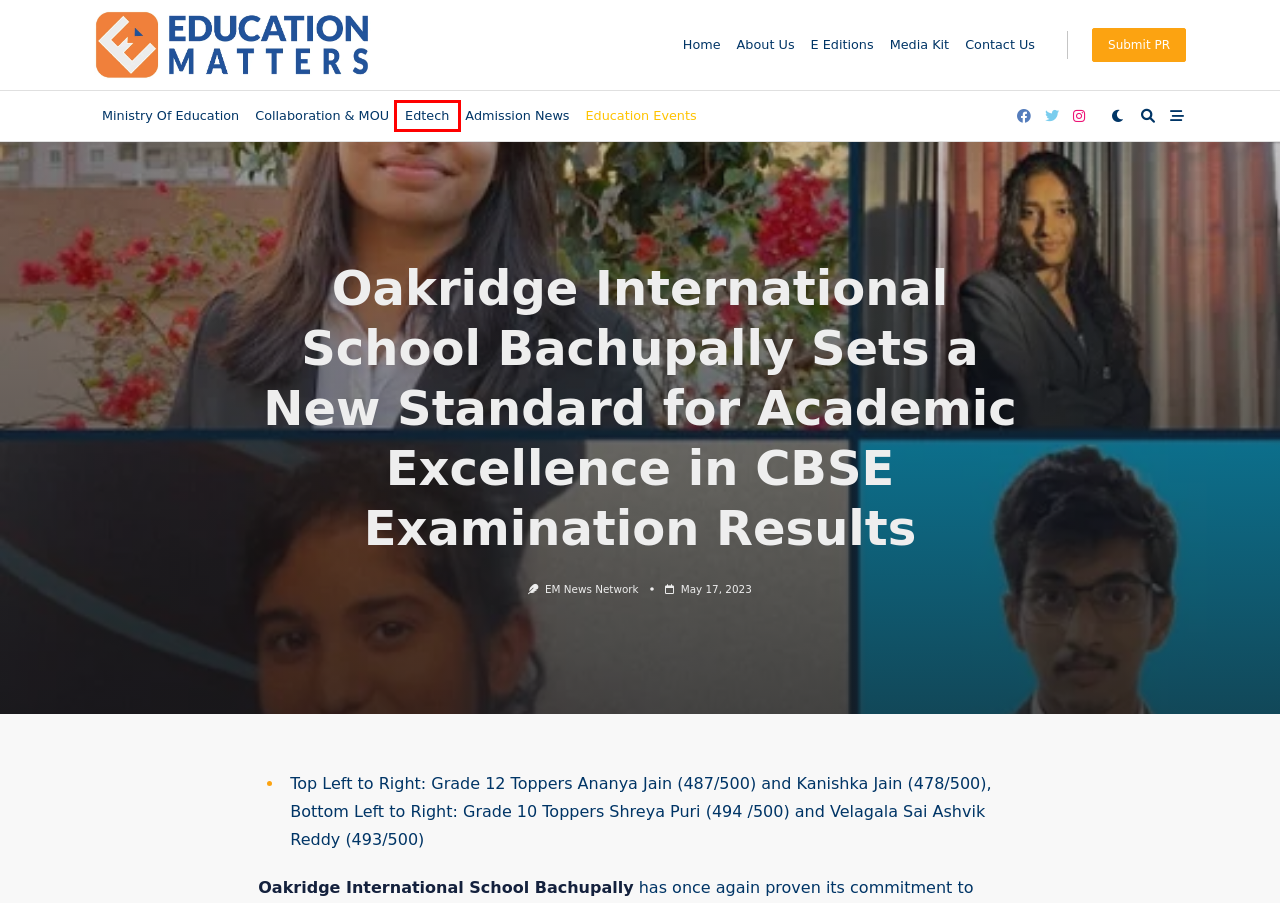Please examine the screenshot provided, which contains a red bounding box around a UI element. Select the webpage description that most accurately describes the new page displayed after clicking the highlighted element. Here are the candidates:
A. EM News Network, Author at Education Matters Magazine
B. Collaboration & MOU Archives - Education Matters Magazine
C. Ministry of Education Archives - Education Matters Magazine
D. Contact - Education Matters Magazine
E. eEditions - Education Matters Magazine
F. Edtech Archives - Education Matters Magazine
G. Admission News Archives - Education Matters Magazine
H. Home - Education Matters Magazine

F